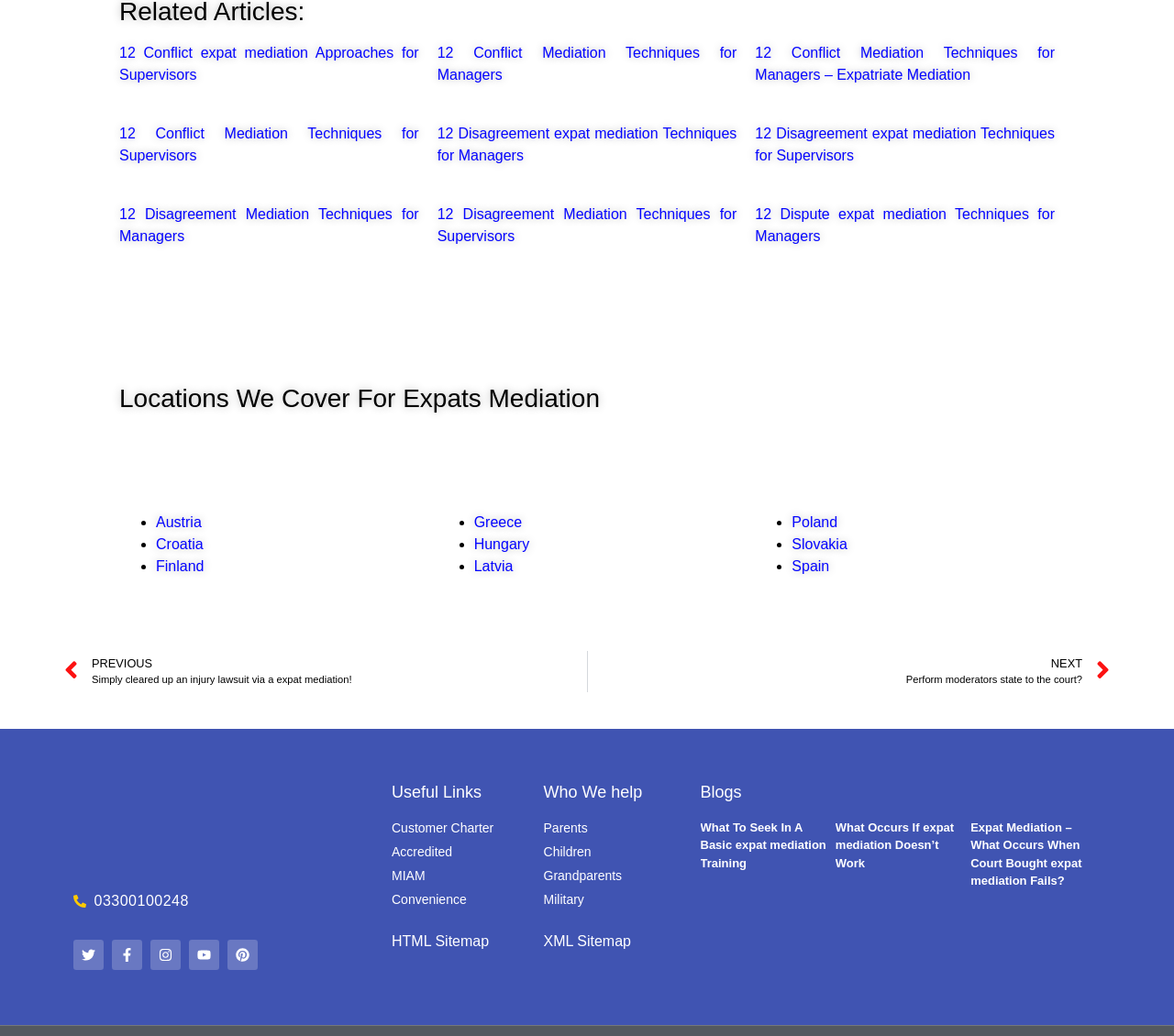Provide a single word or phrase answer to the question: 
What is the main focus of this webpage?

Expat Mediation